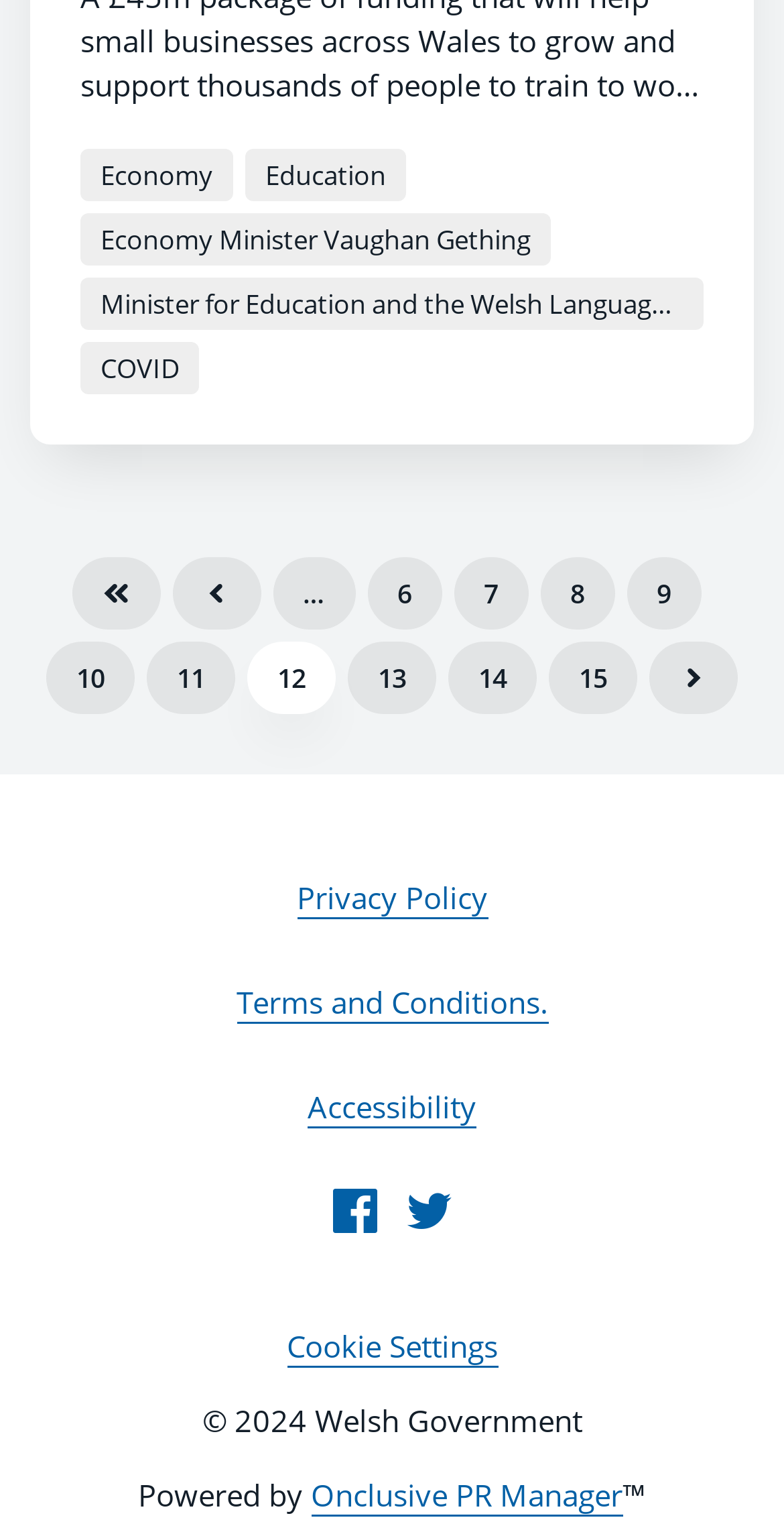Find the bounding box coordinates of the element I should click to carry out the following instruction: "Click on Economy".

[0.103, 0.097, 0.297, 0.132]